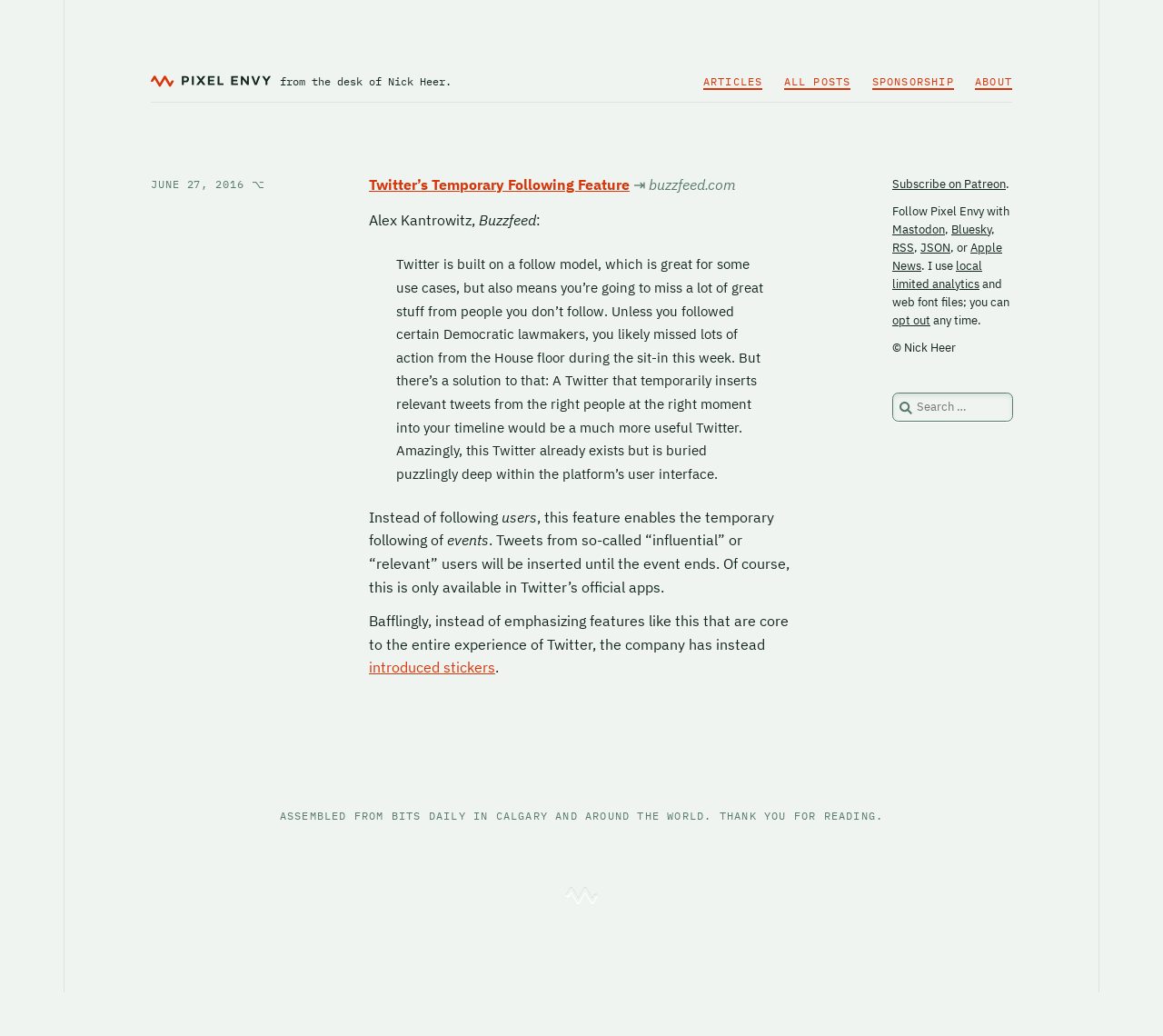Please determine the bounding box coordinates of the element to click on in order to accomplish the following task: "Search for something". Ensure the coordinates are four float numbers ranging from 0 to 1, i.e., [left, top, right, bottom].

[0.767, 0.379, 0.871, 0.407]